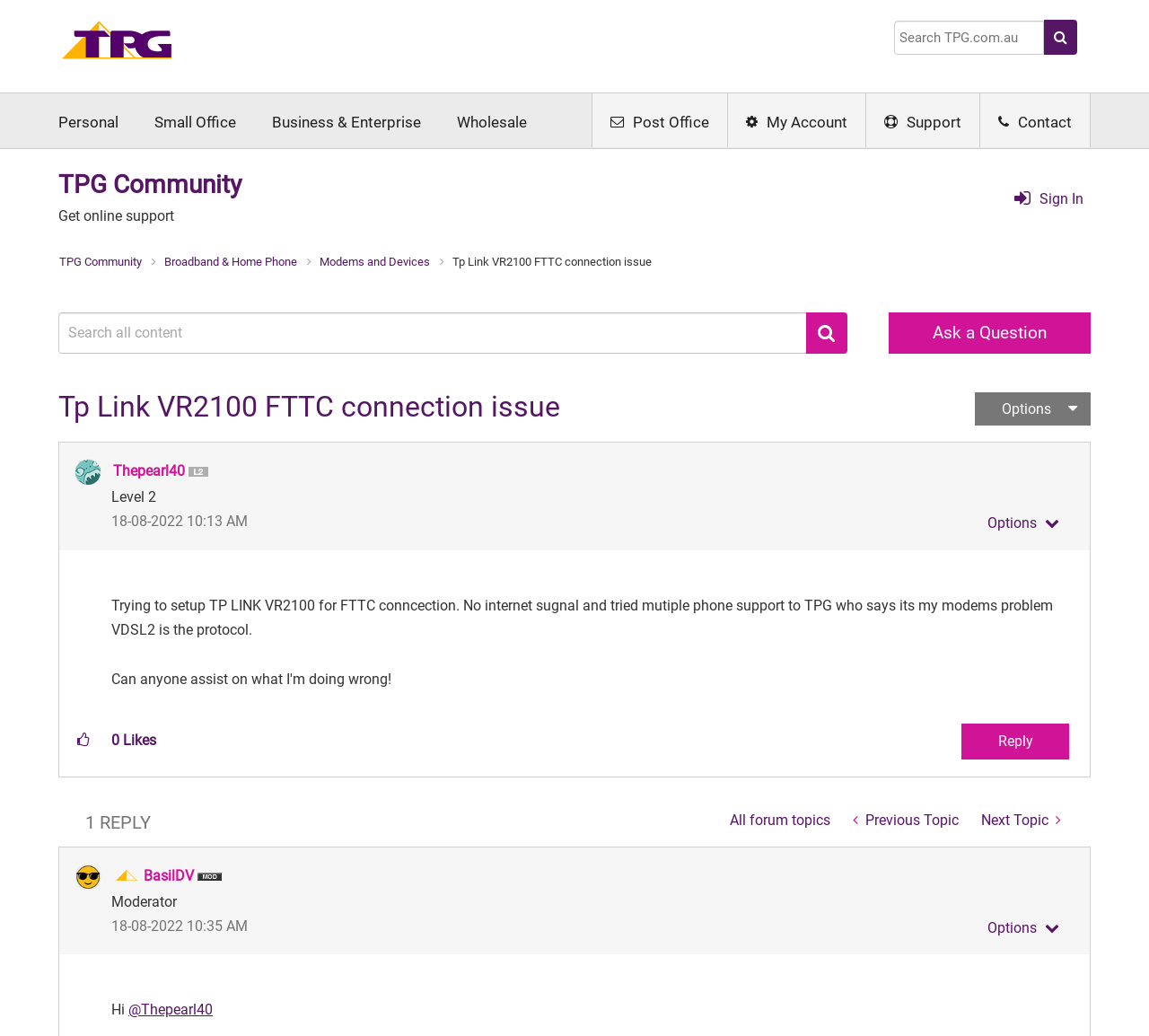Determine the bounding box coordinates of the element that should be clicked to execute the following command: "Sign in".

[0.875, 0.18, 0.913, 0.206]